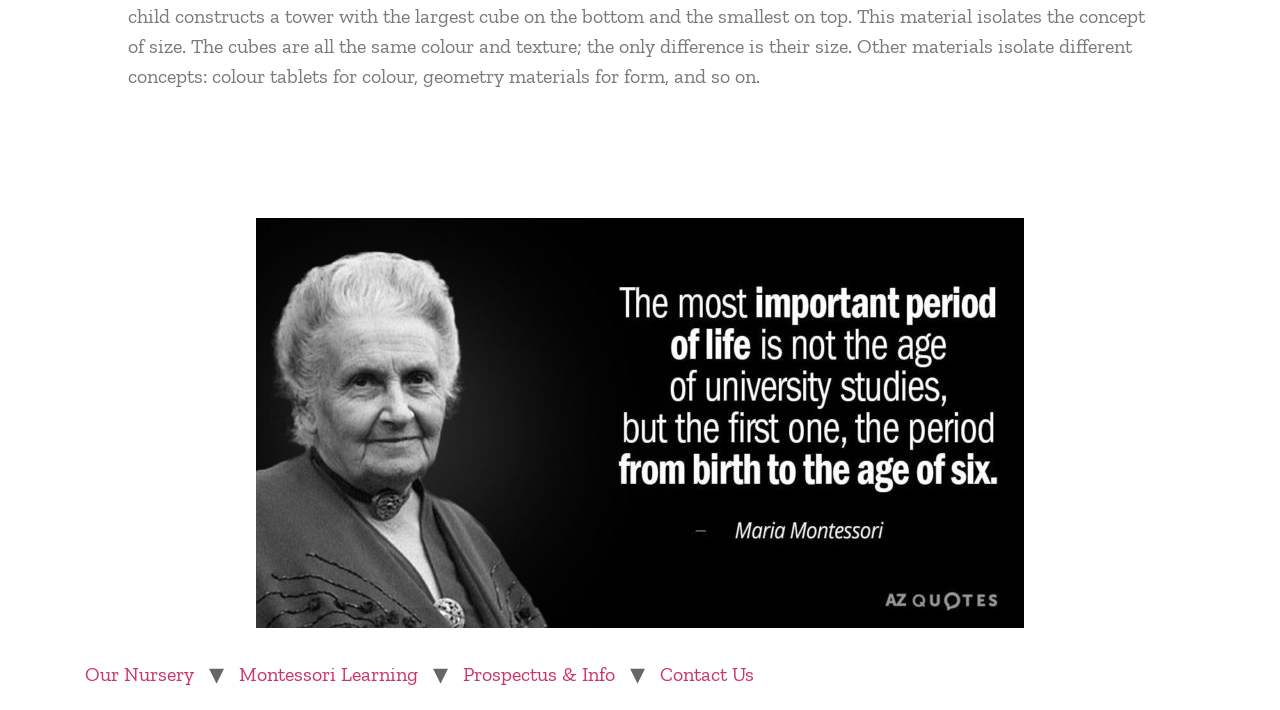Extract the bounding box coordinates of the UI element described: "Prospectus & Info". Provide the coordinates in the format [left, top, right, bottom] with values ranging from 0 to 1.

[0.35, 0.921, 0.492, 0.978]